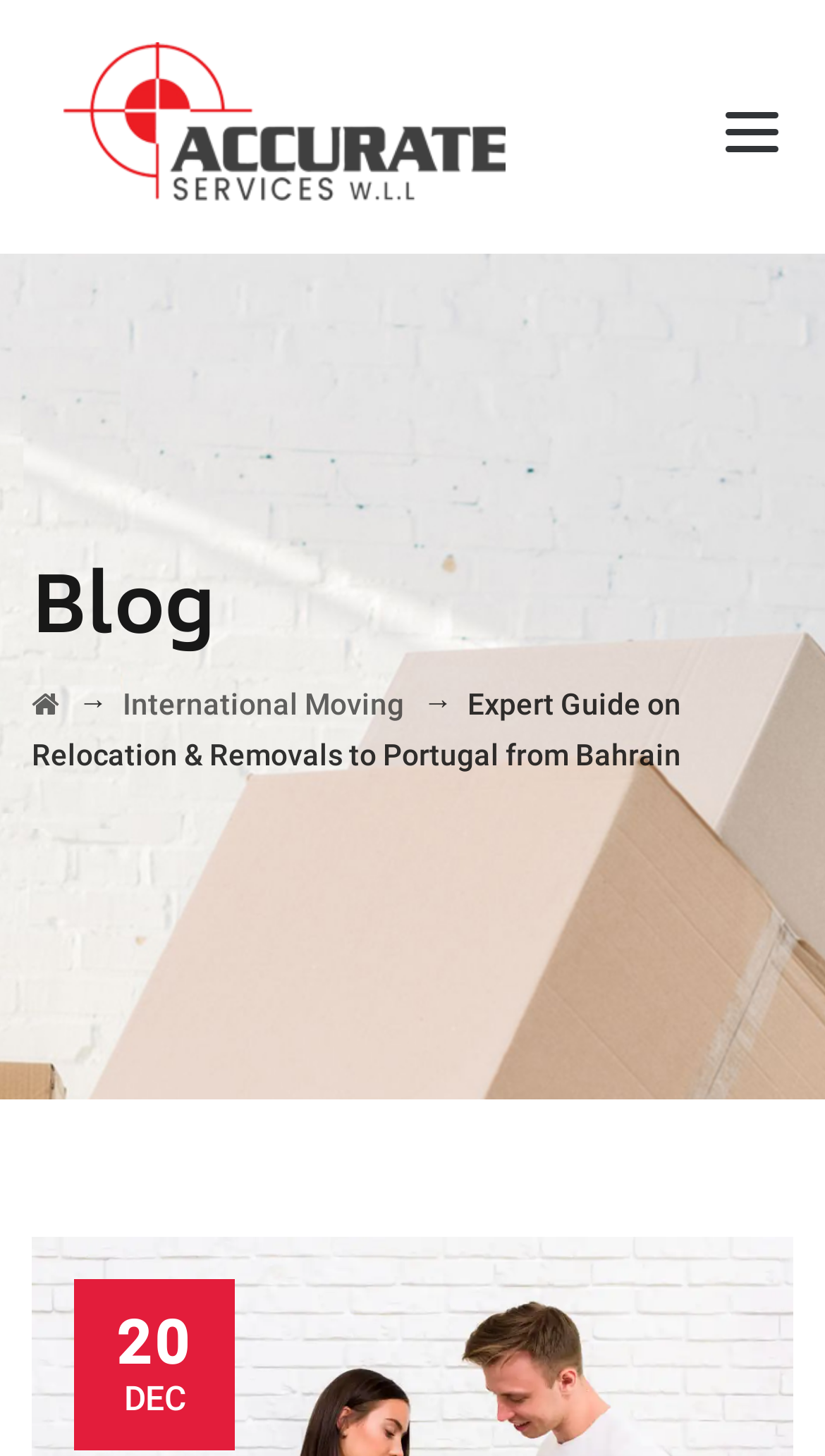Mark the bounding box of the element that matches the following description: "International Moving".

[0.149, 0.472, 0.49, 0.495]